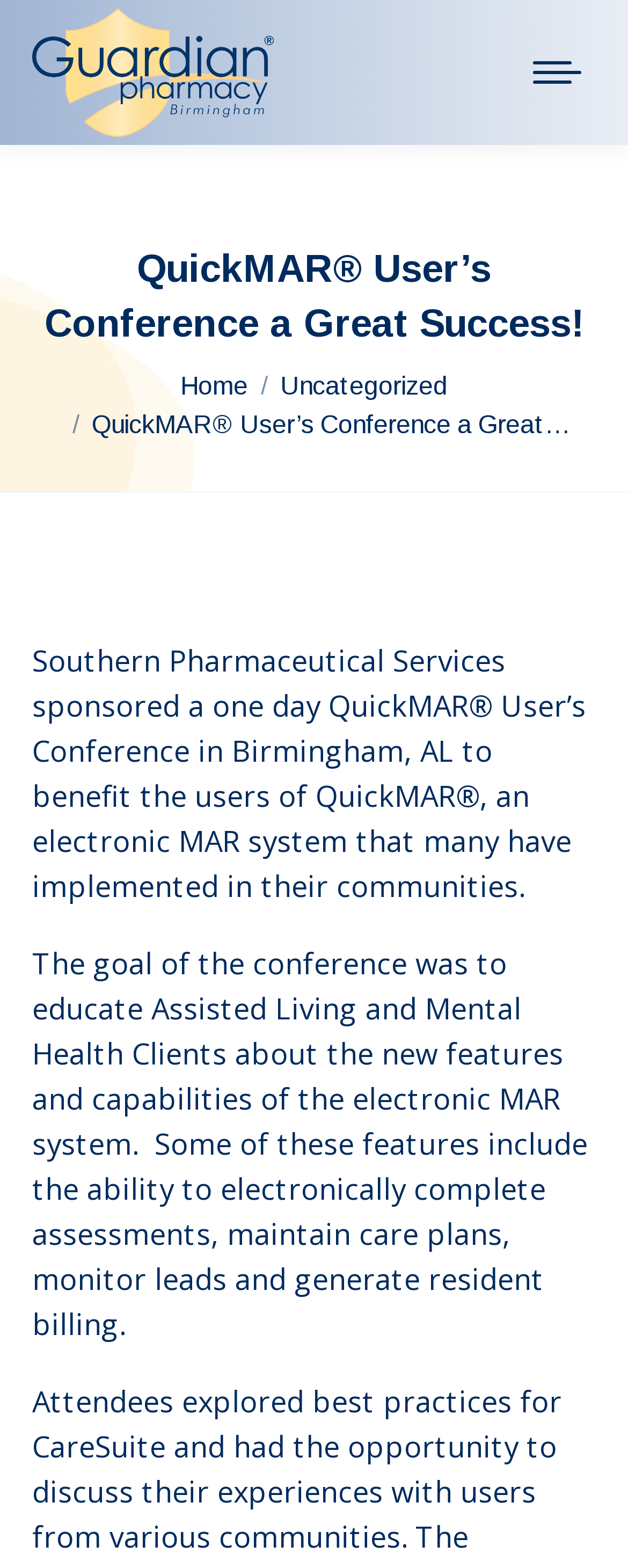Use the information in the screenshot to answer the question comprehensively: How many links are there in the top navigation menu?

I found the answer by counting the number of link elements in the top navigation menu, which are 'Mobile menu icon', 'Guardian Pharmacy of Birmingham', and 'Home'.